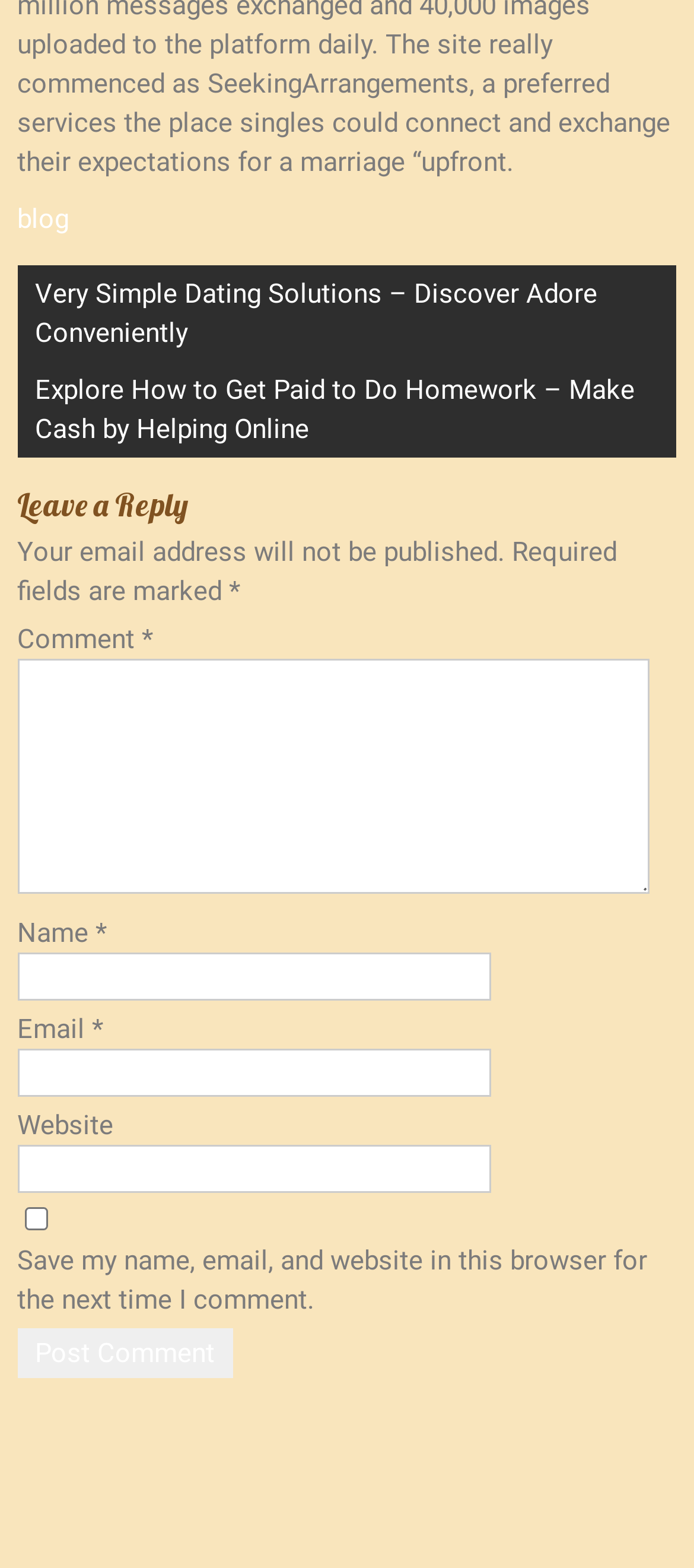Locate the bounding box coordinates of the item that should be clicked to fulfill the instruction: "Click on the 'Very Simple Dating Solutions – Discover Adore Conveniently' link".

[0.025, 0.169, 0.975, 0.231]